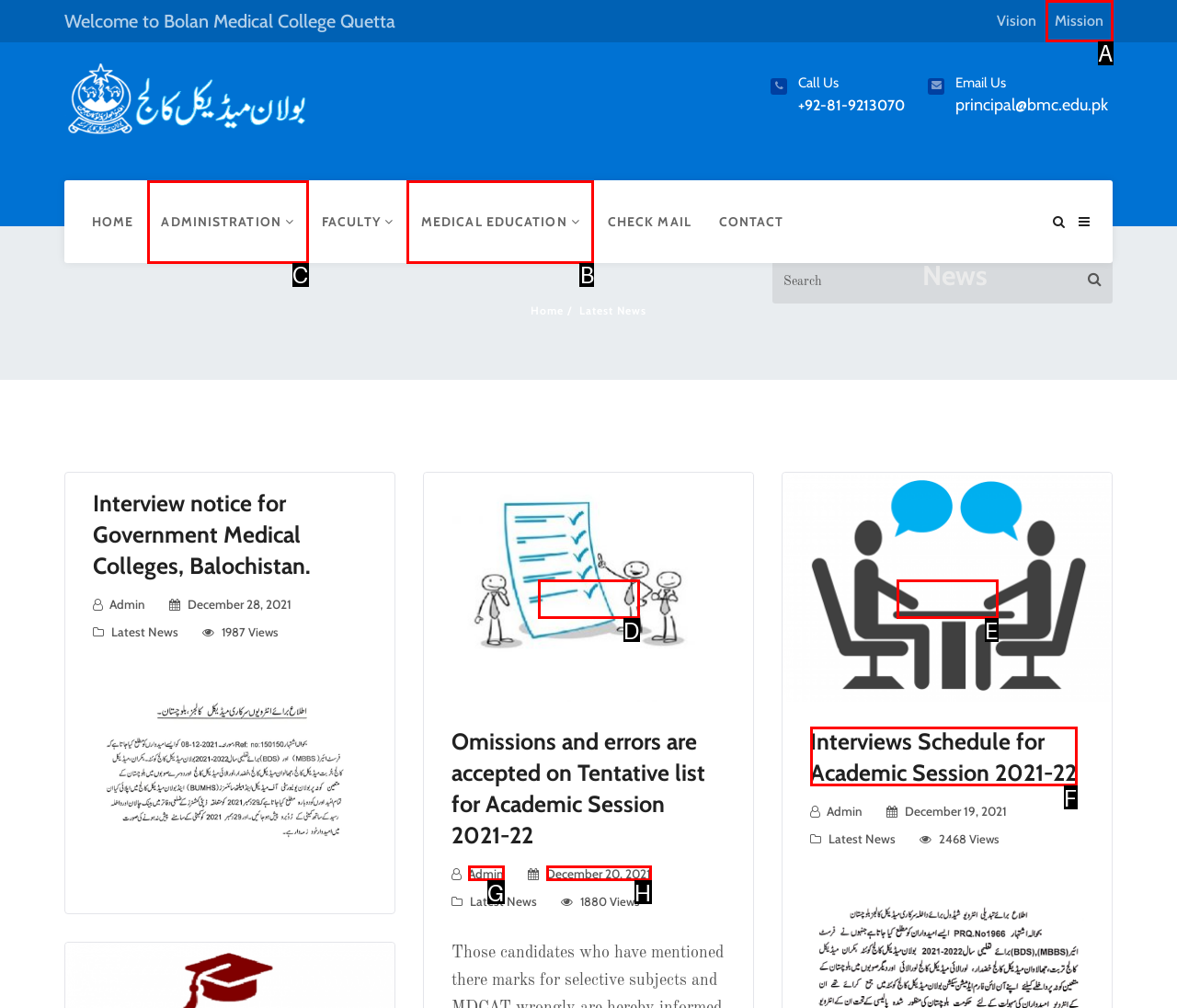Tell me which one HTML element I should click to complete this task: Go to administration page Answer with the option's letter from the given choices directly.

C